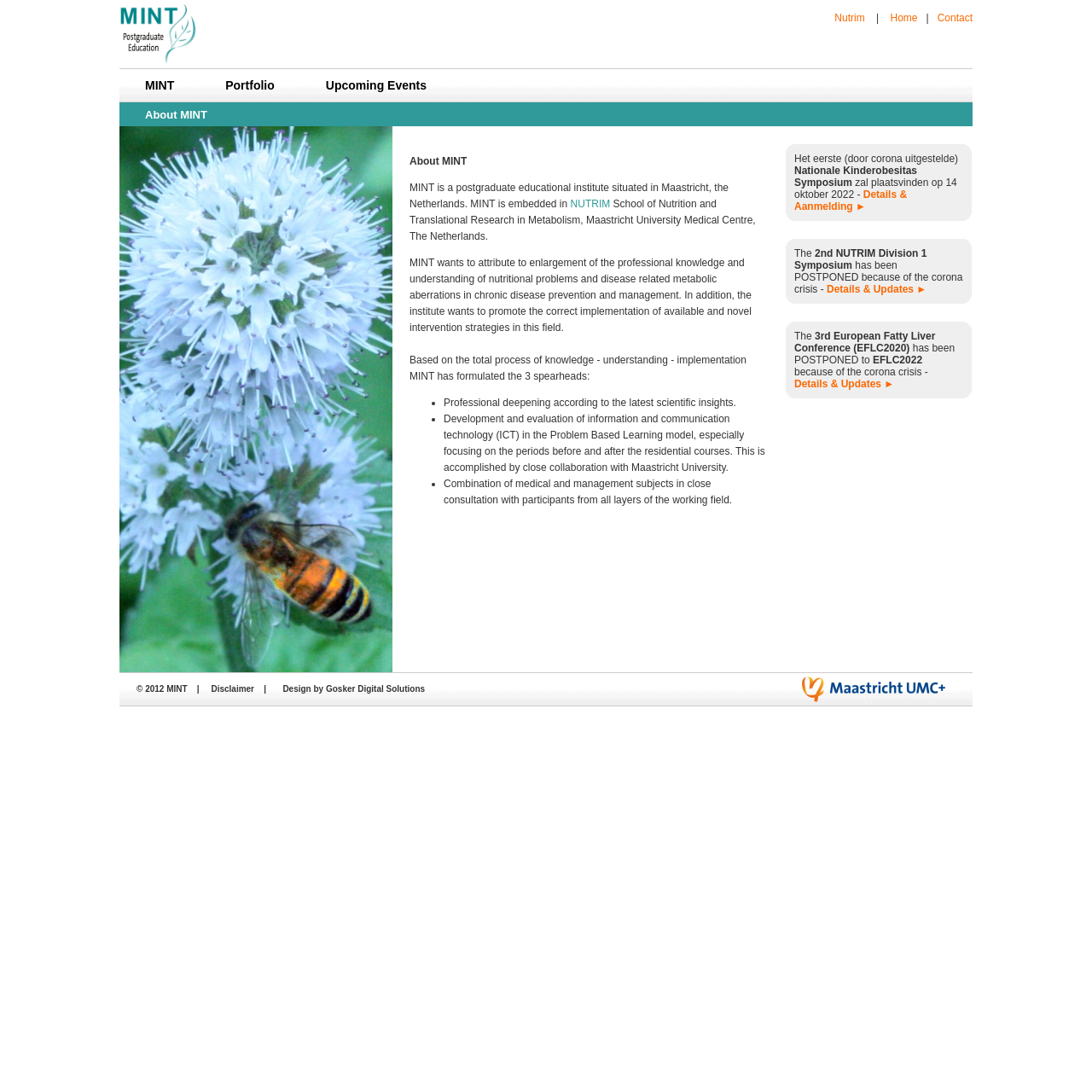Using the information in the image, give a comprehensive answer to the question: 
What is the name of the institute?

The name of the institute can be found in the top-left corner of the webpage, where it is written 'MINT' in a logo format, and also in the text 'MINT Portfolio Upcoming Events' in the second table row.